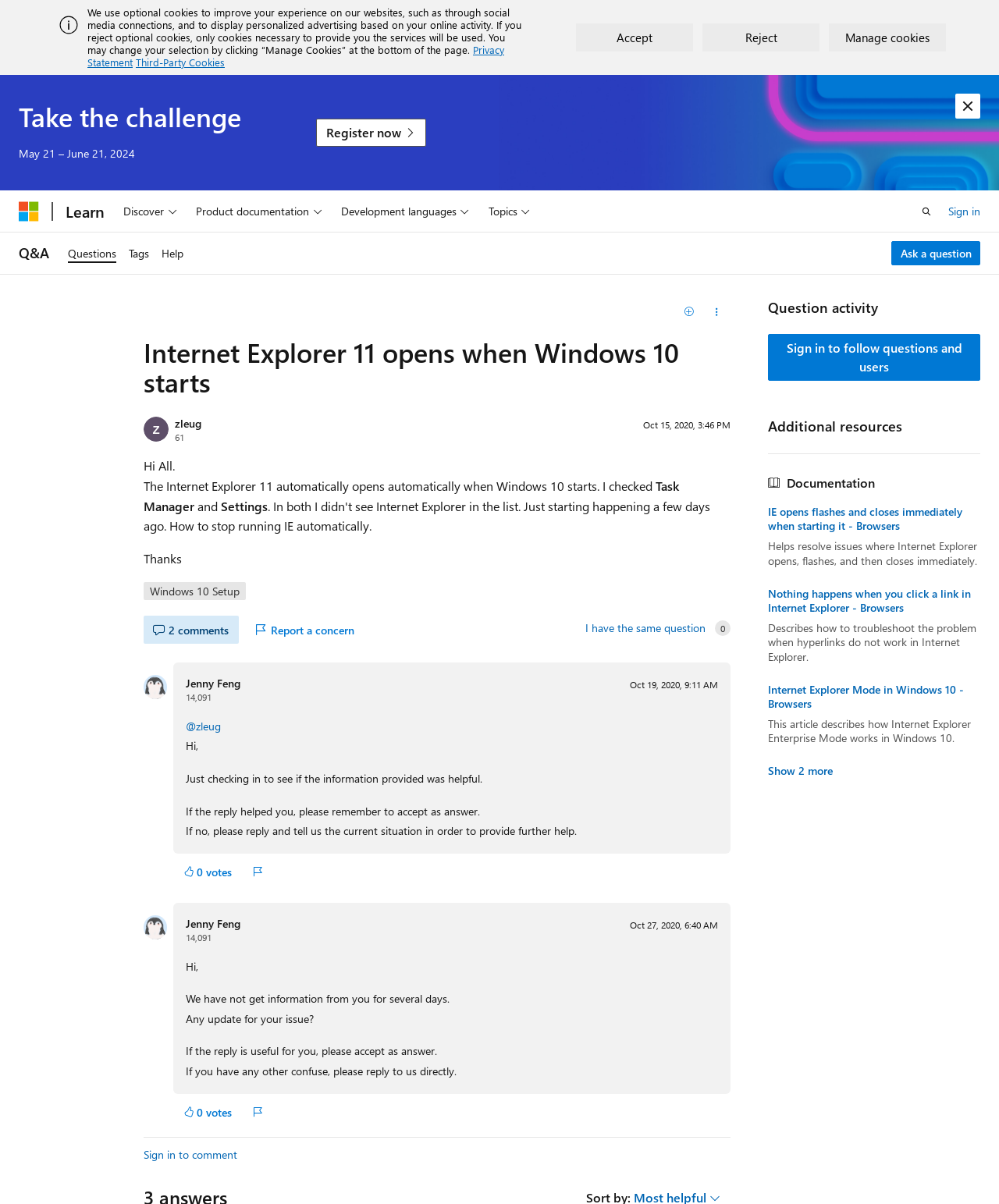Kindly determine the bounding box coordinates for the clickable area to achieve the given instruction: "Click the 'Dismiss alert' button".

[0.956, 0.078, 0.981, 0.099]